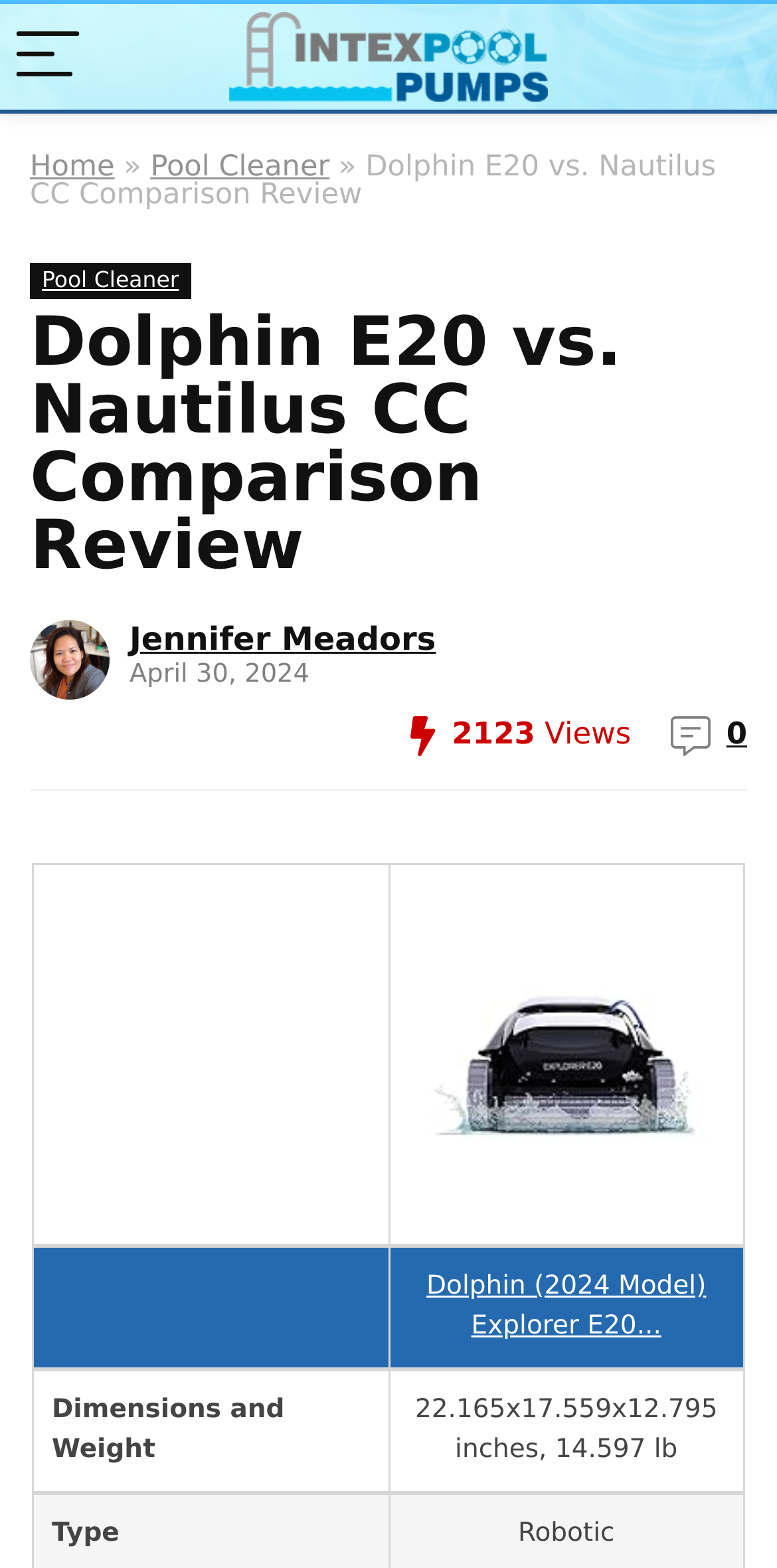Pinpoint the bounding box coordinates of the clickable area needed to execute the instruction: "Click the 'Menu' button". The coordinates should be specified as four float numbers between 0 and 1, i.e., [left, top, right, bottom].

[0.0, 0.003, 0.123, 0.07]